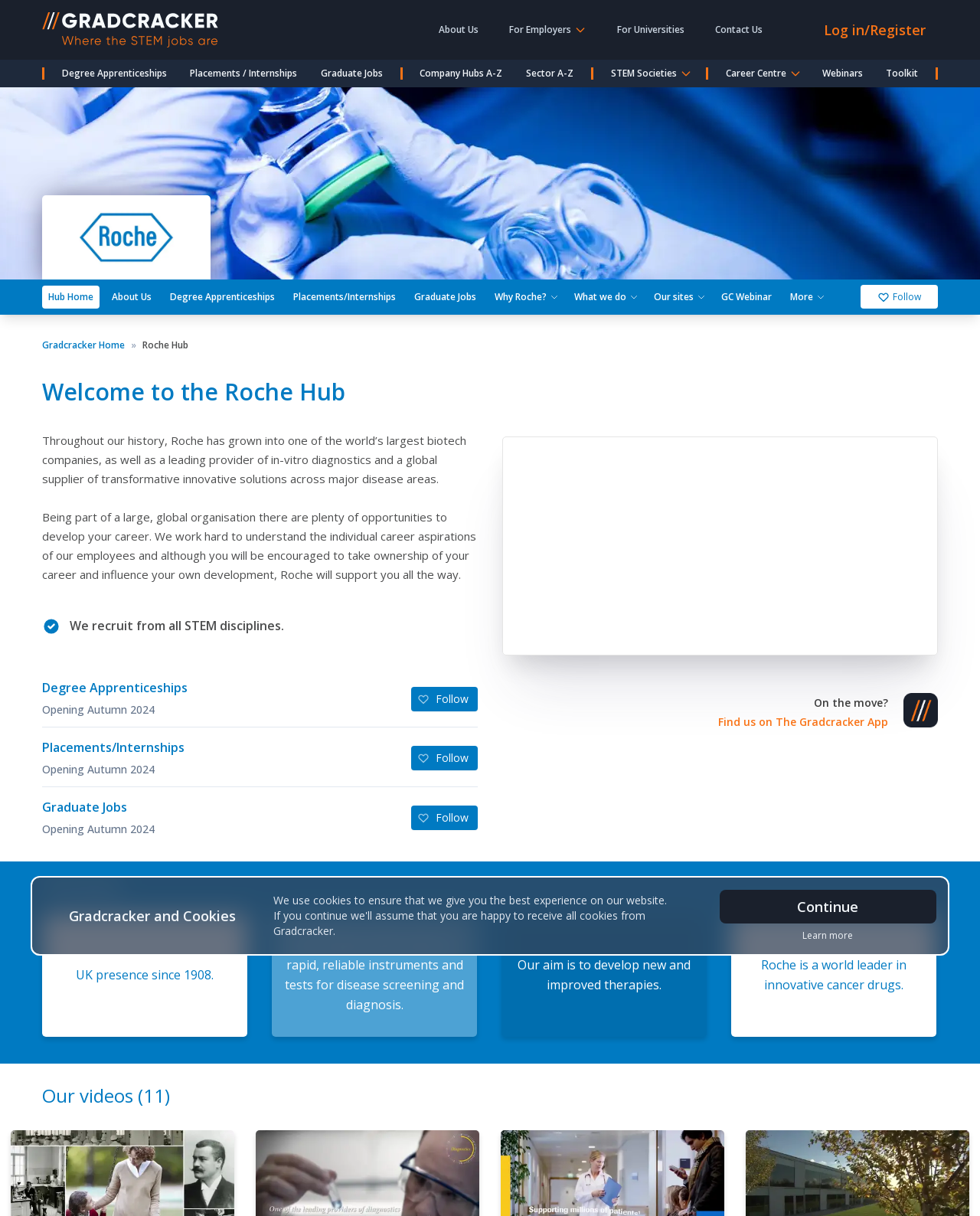Pinpoint the bounding box coordinates of the clickable area necessary to execute the following instruction: "Click on the 'Log in/Register' link". The coordinates should be given as four float numbers between 0 and 1, namely [left, top, right, bottom].

[0.828, 0.013, 0.957, 0.036]